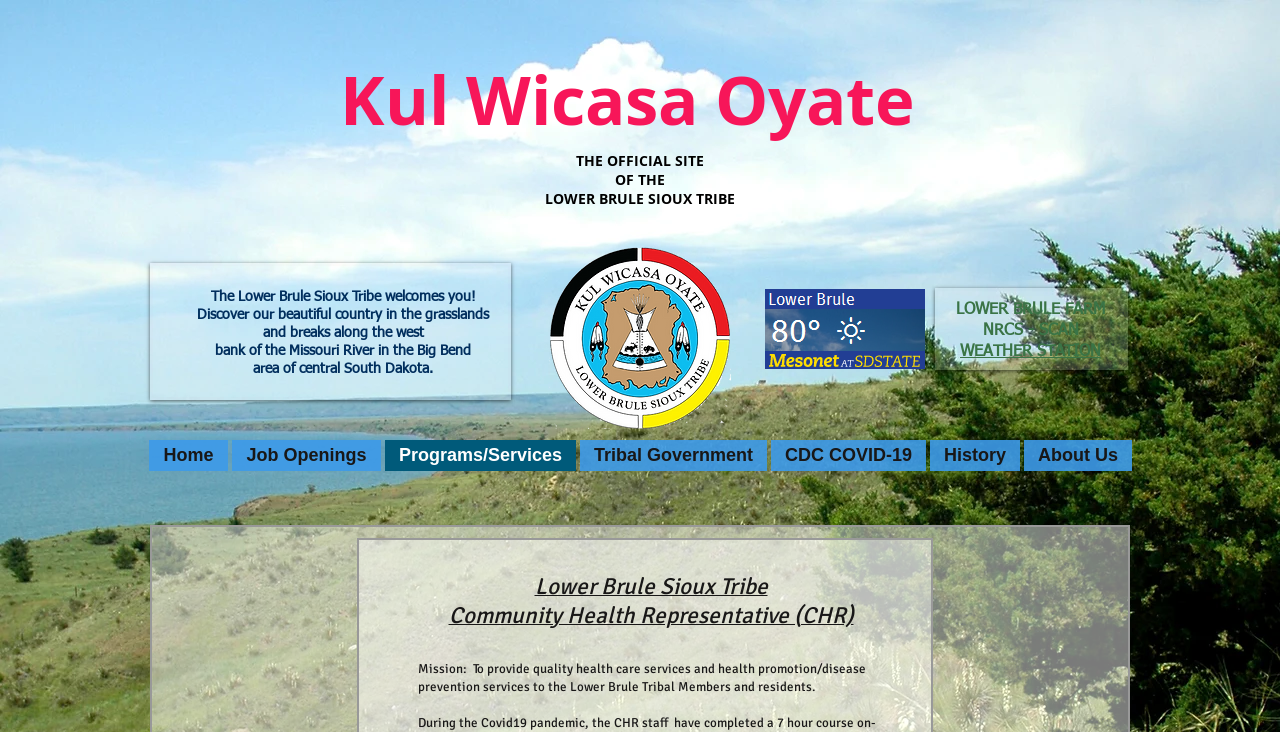Please identify the bounding box coordinates of the element on the webpage that should be clicked to follow this instruction: "Click on Home". The bounding box coordinates should be given as four float numbers between 0 and 1, formatted as [left, top, right, bottom].

[0.116, 0.601, 0.178, 0.643]